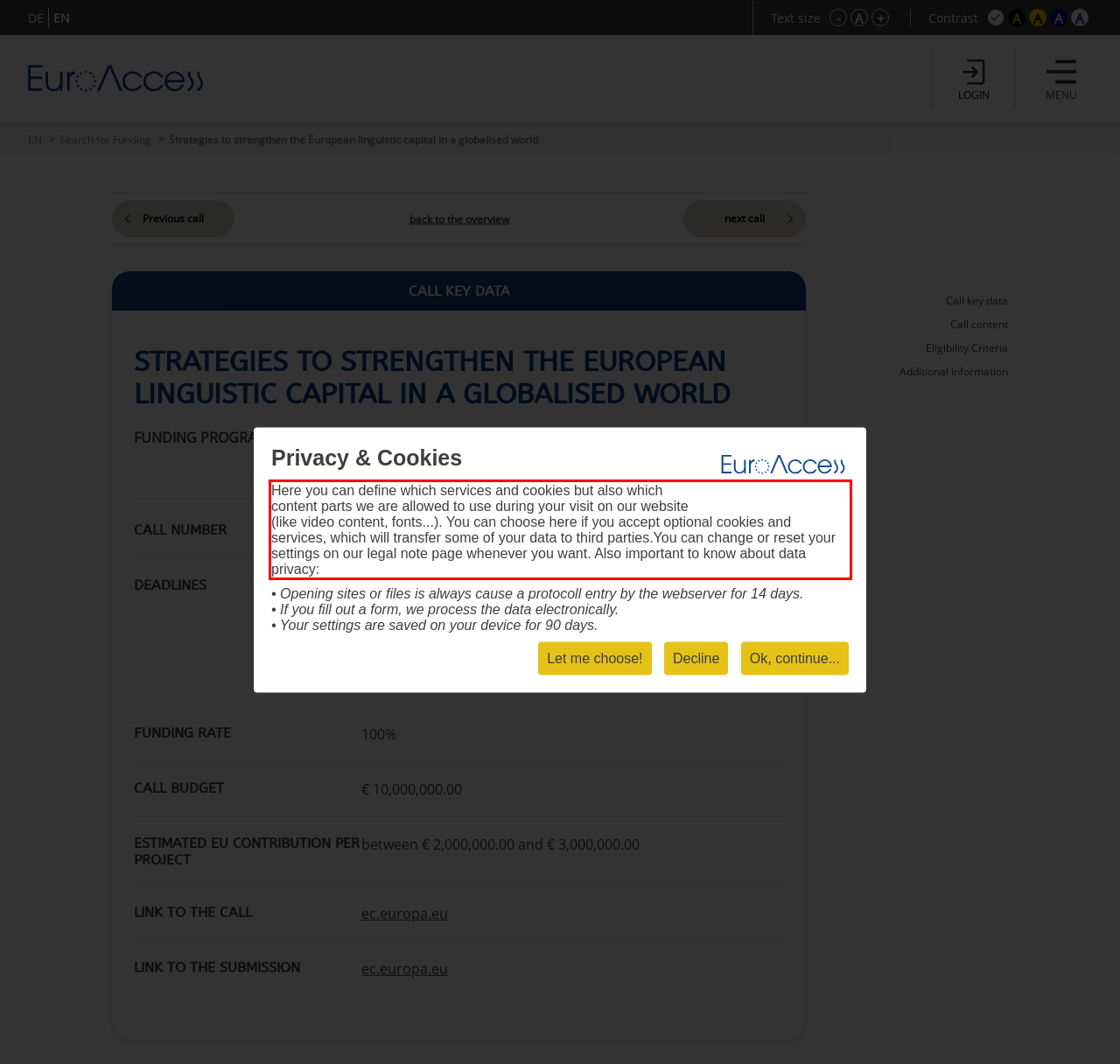From the screenshot of the webpage, locate the red bounding box and extract the text contained within that area.

Here you can define which services and cookies but also which content parts we are allowed to use during your visit on our website (like video content, fonts...). You can choose here if you accept optional cookies and services, which will transfer some of your data to third parties.You can change or reset your settings on our legal note page whenever you want. Also important to know about data privacy: